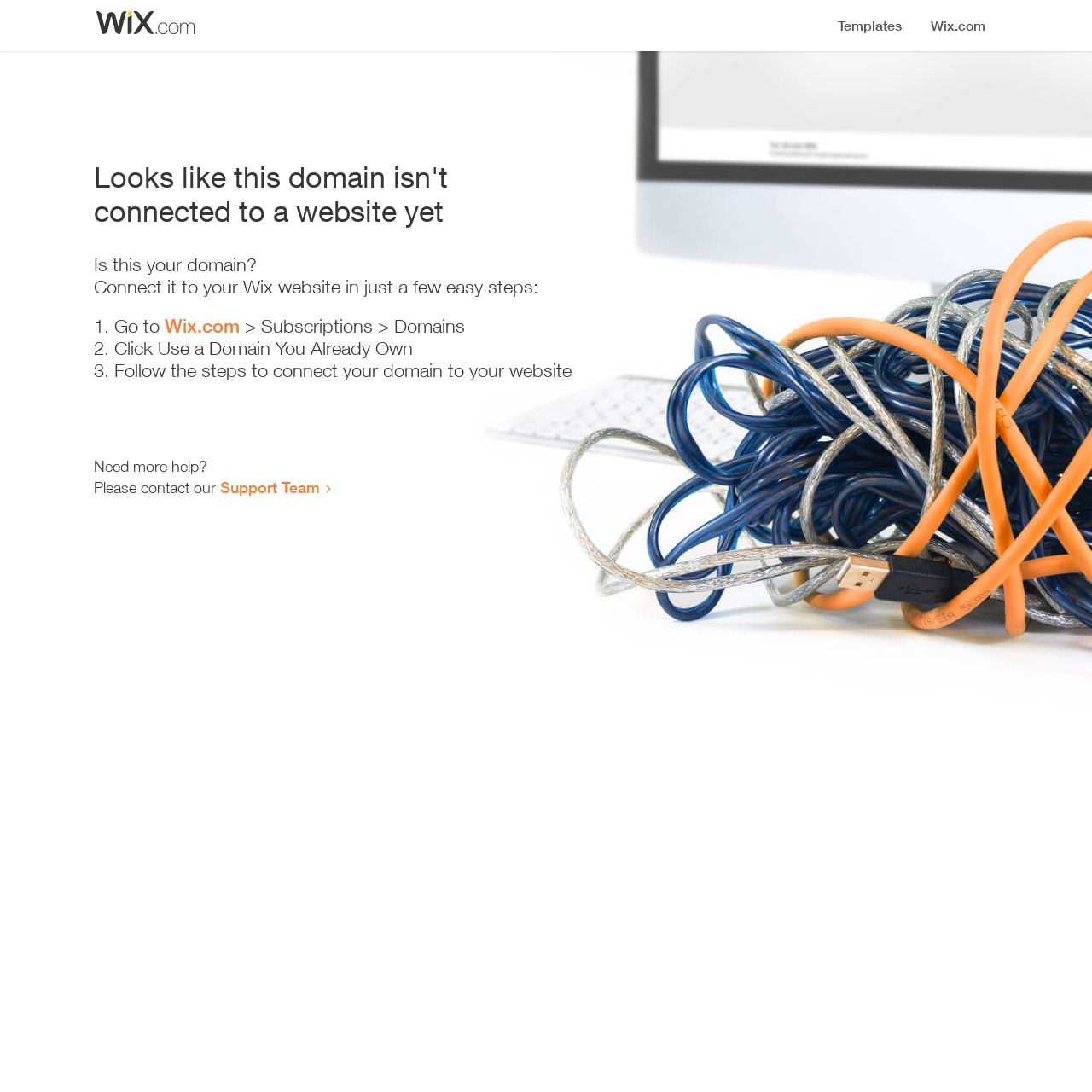How many steps are required to connect the domain?
Observe the image and answer the question with a one-word or short phrase response.

3